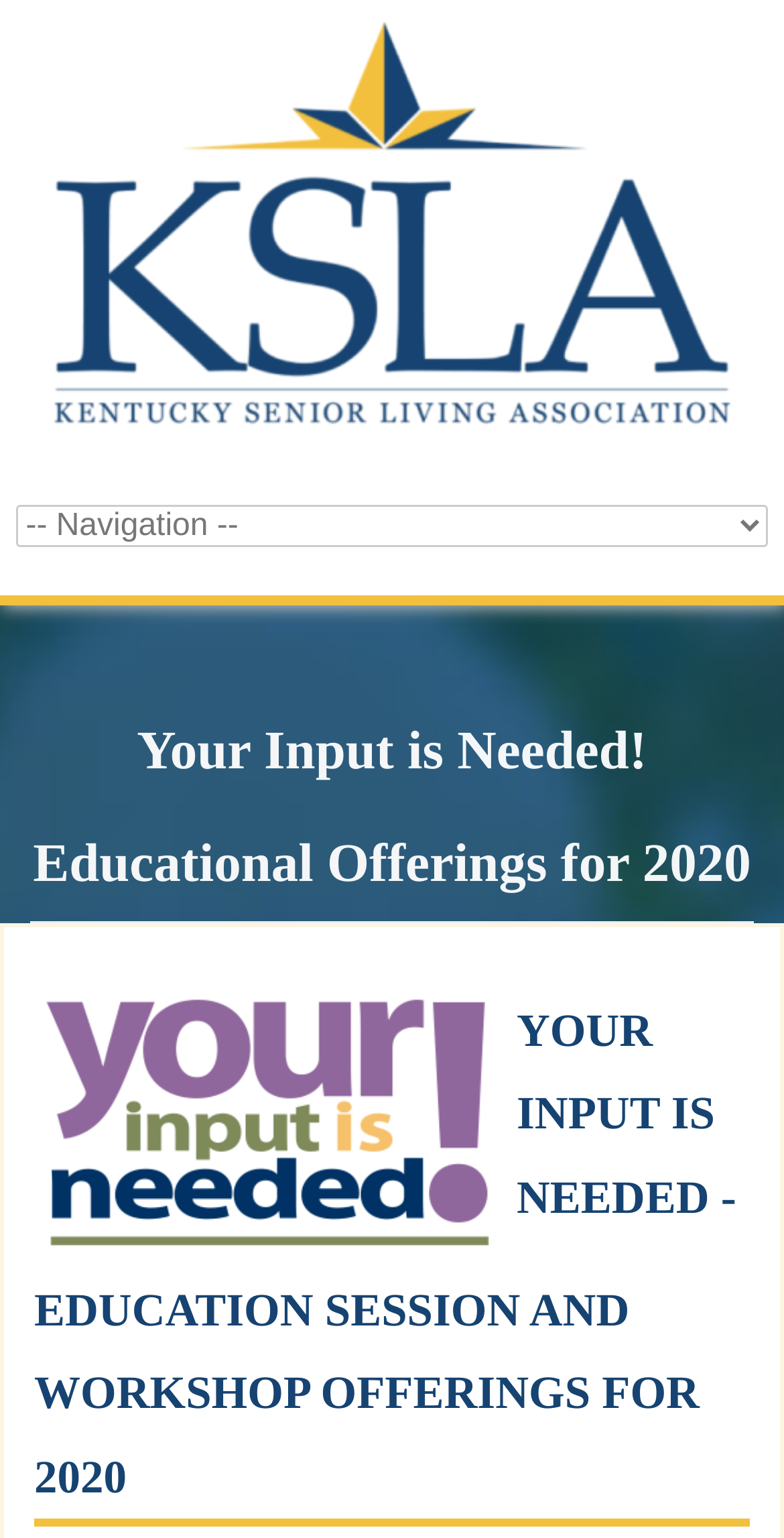What is the primary heading on this webpage?

Your Input is Needed! Educational Offerings for 2020